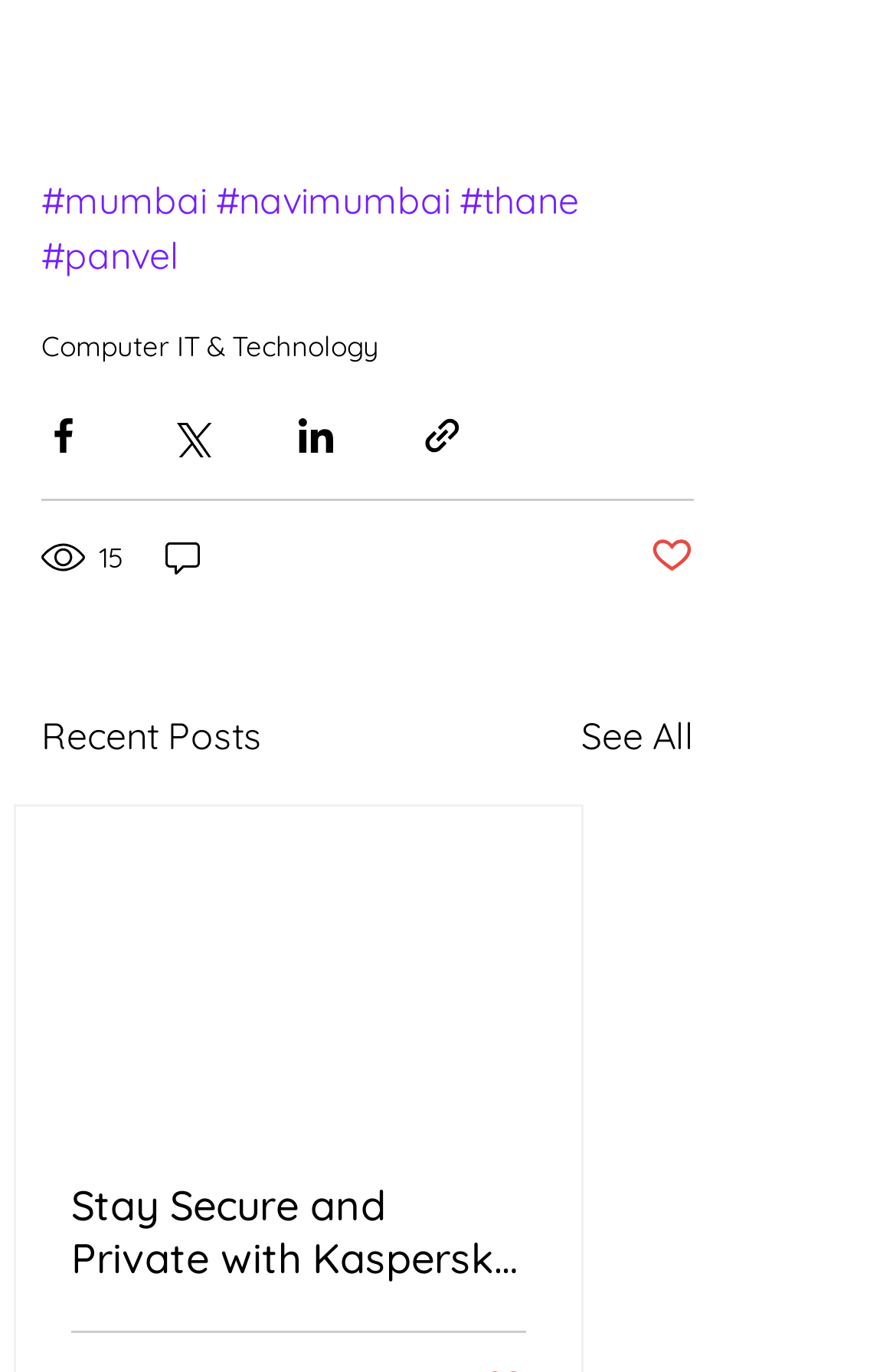Please determine the bounding box coordinates of the element to click on in order to accomplish the following task: "Click on the link to Mumbai". Ensure the coordinates are four float numbers ranging from 0 to 1, i.e., [left, top, right, bottom].

[0.046, 0.129, 0.231, 0.162]